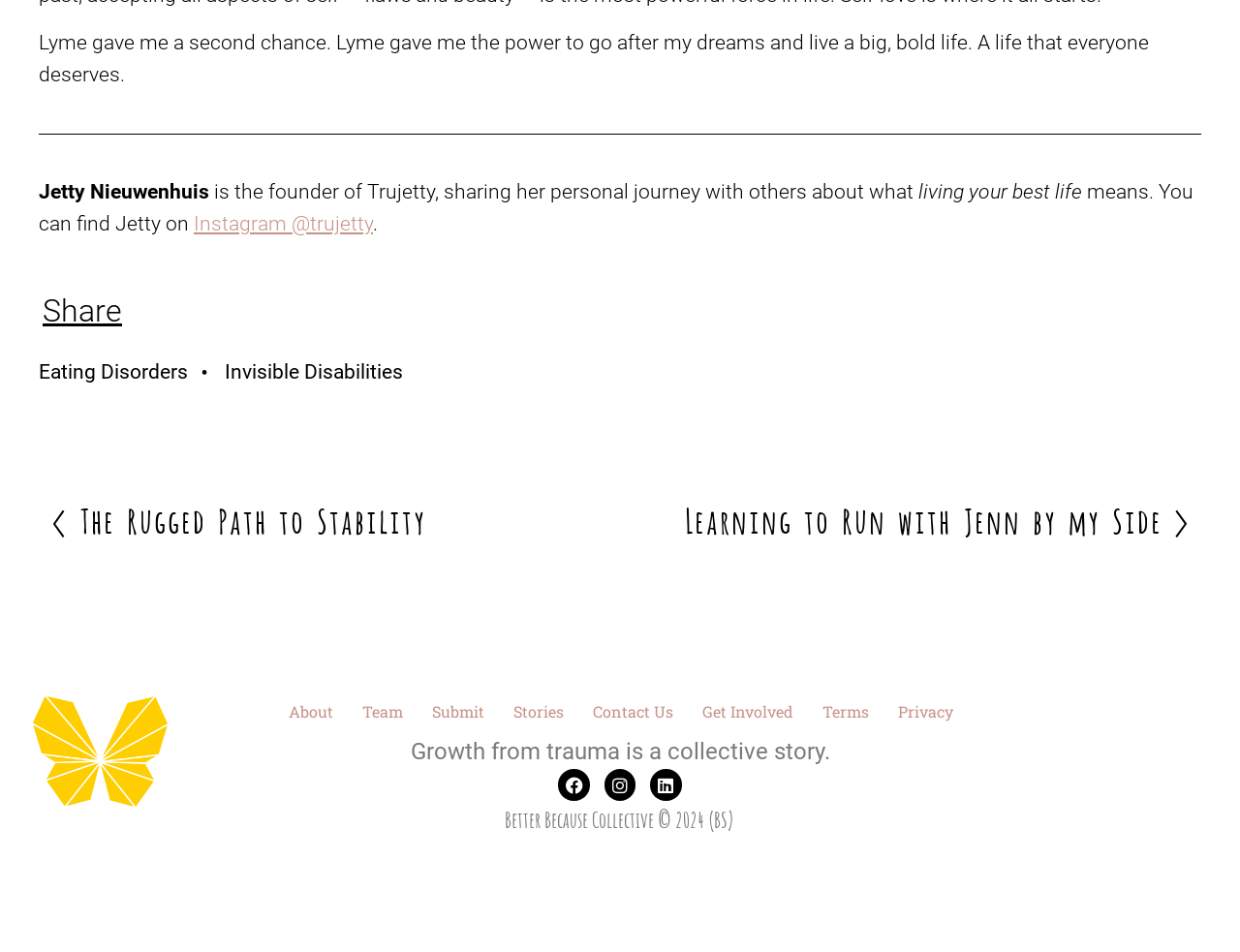Using the given description, provide the bounding box coordinates formatted as (top-left x, top-left y, bottom-right x, bottom-right y), with all values being floating point numbers between 0 and 1. Description: Contact Us

[0.466, 0.729, 0.554, 0.766]